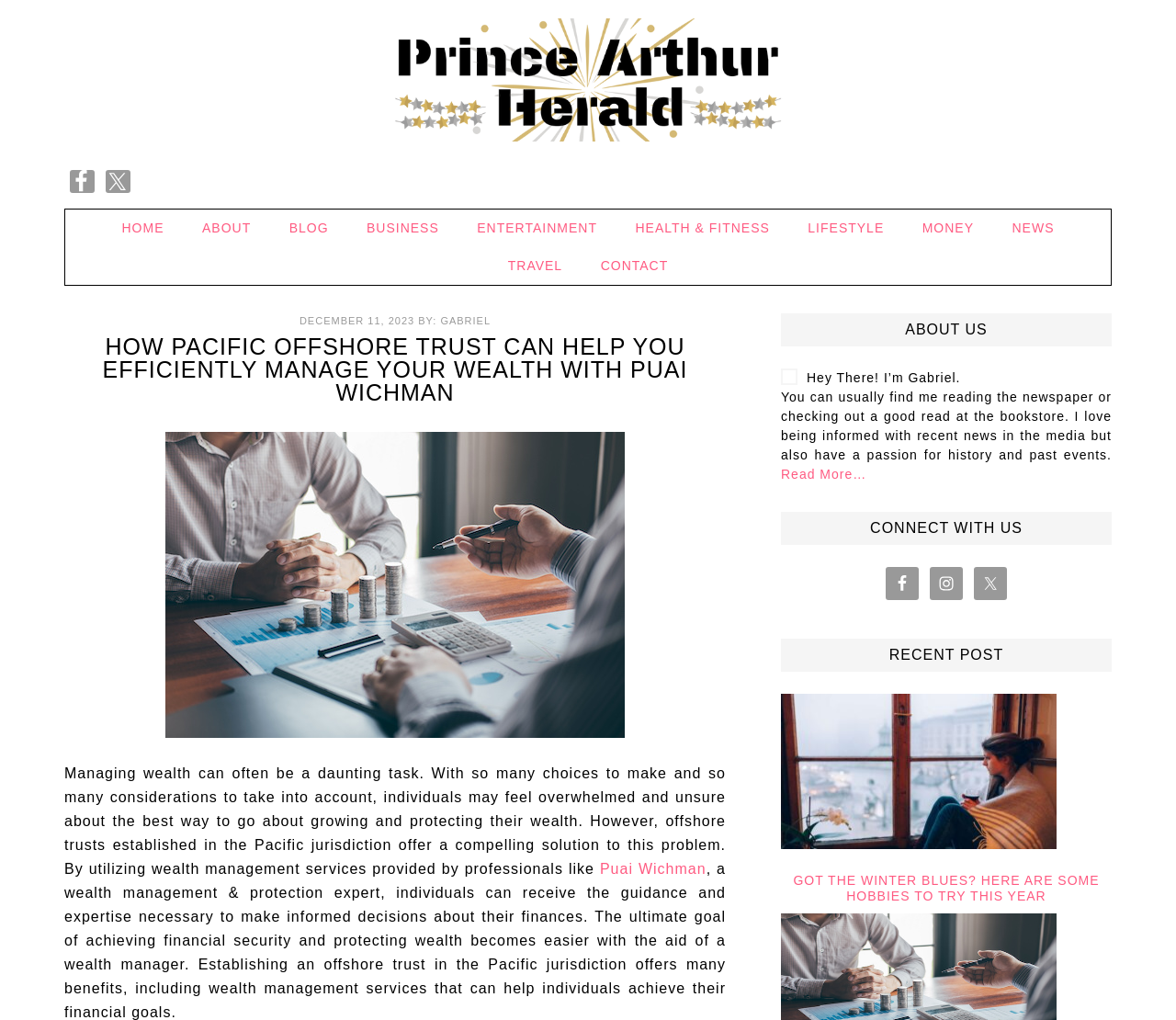Please locate the clickable area by providing the bounding box coordinates to follow this instruction: "Contact the website owner".

[0.497, 0.242, 0.582, 0.279]